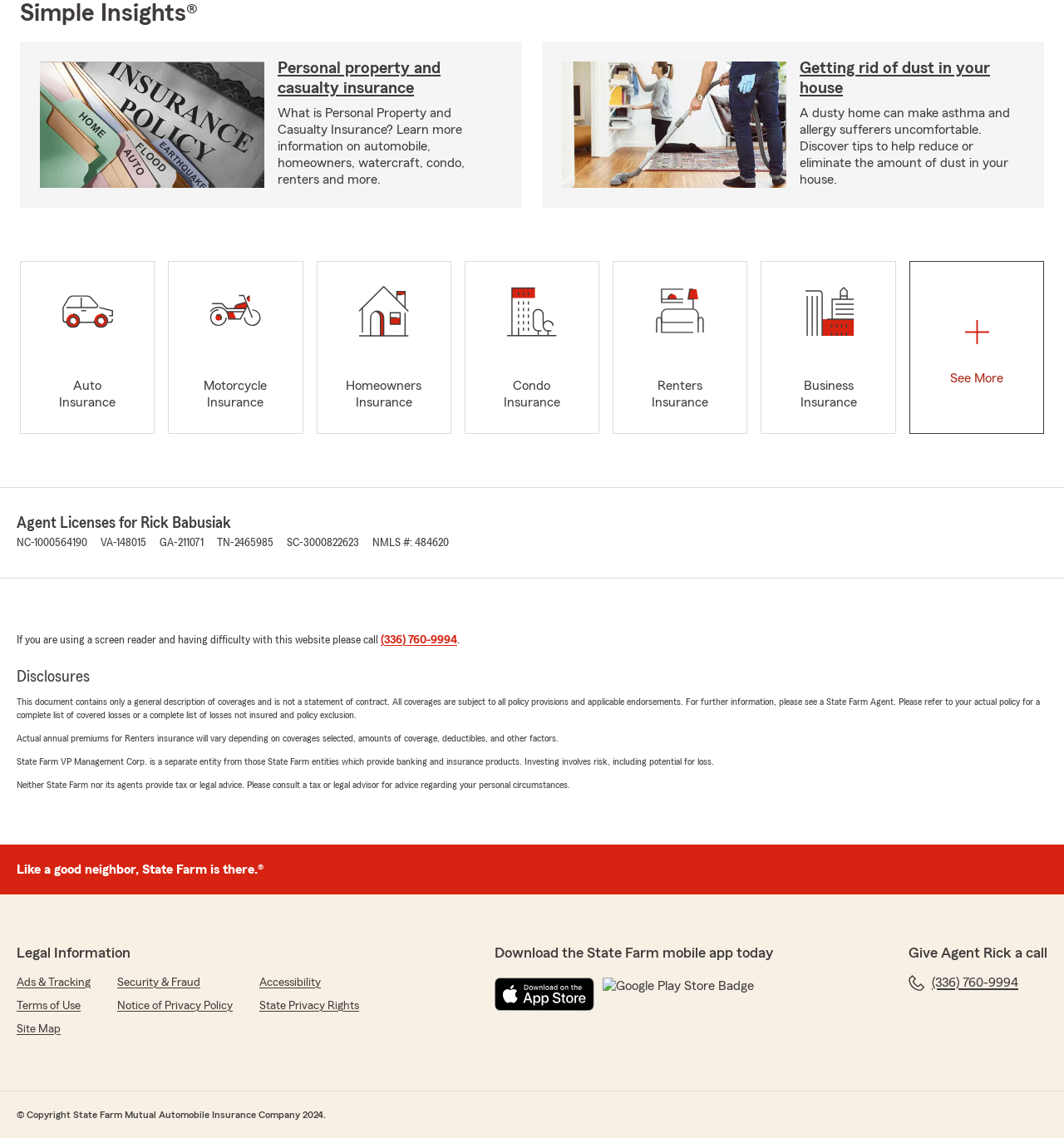Find the bounding box coordinates for the area that should be clicked to accomplish the instruction: "See more insurance options".

[0.855, 0.23, 0.98, 0.381]